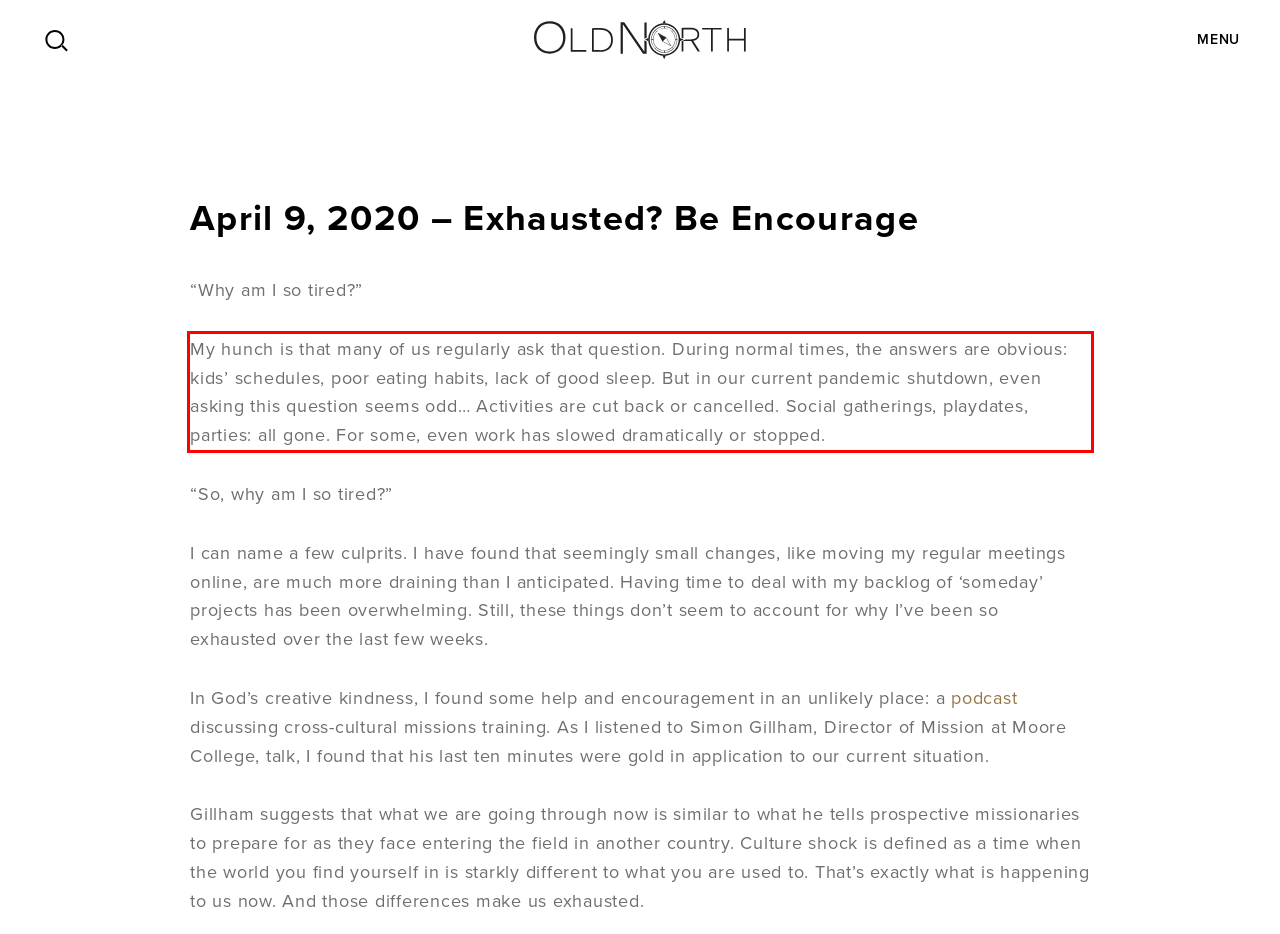View the screenshot of the webpage and identify the UI element surrounded by a red bounding box. Extract the text contained within this red bounding box.

My hunch is that many of us regularly ask that question. During normal times, the answers are obvious: kids’ schedules, poor eating habits, lack of good sleep. But in our current pandemic shutdown, even asking this question seems odd… Activities are cut back or cancelled. Social gatherings, playdates, parties: all gone. For some, even work has slowed dramatically or stopped.